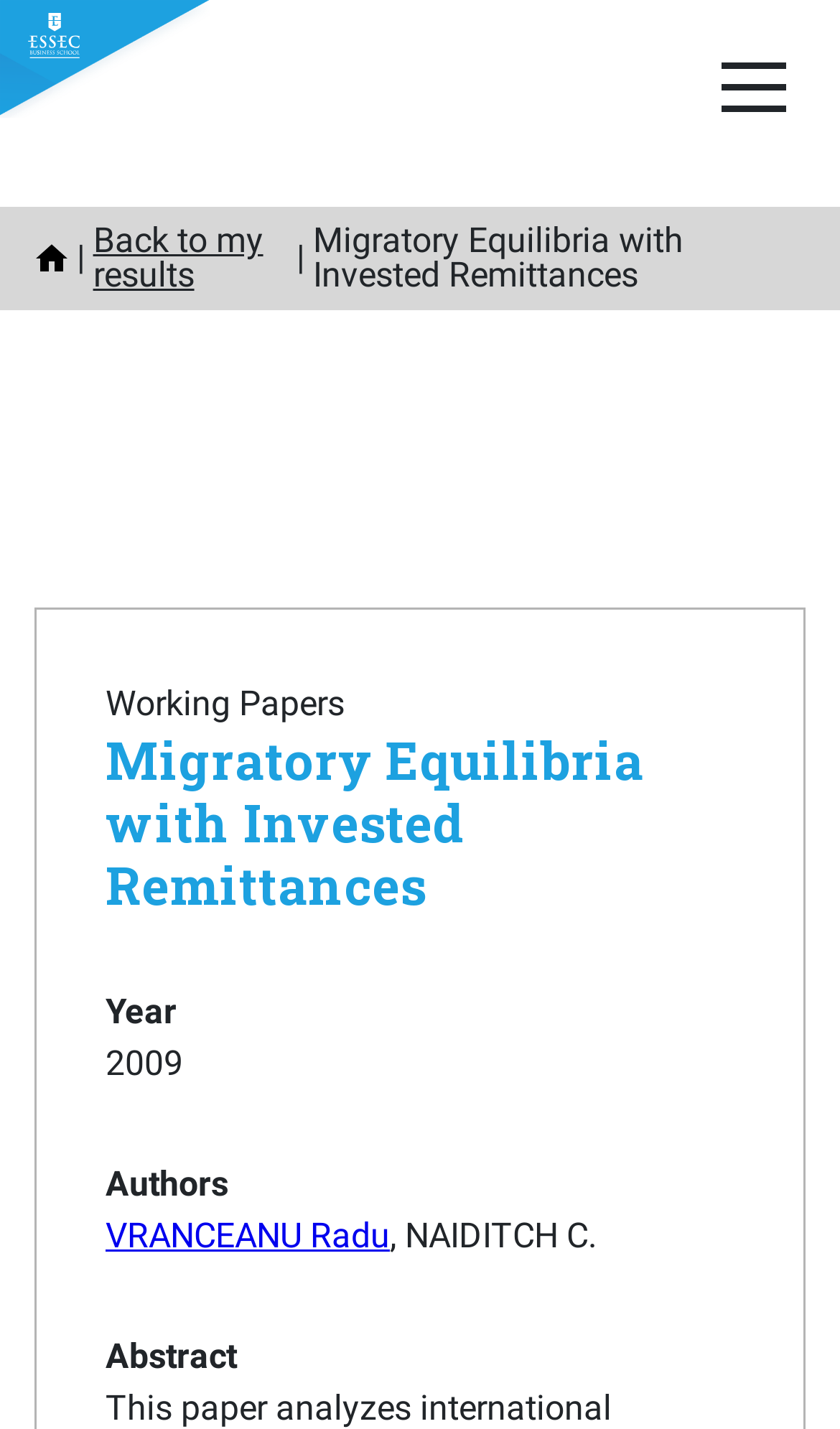How many links are there in the top section?
Please provide a comprehensive answer based on the contents of the image.

I counted the links in the top section by looking at the 'Home', 'Back to my results', and the link with the same title as the working paper, which are three links in total.